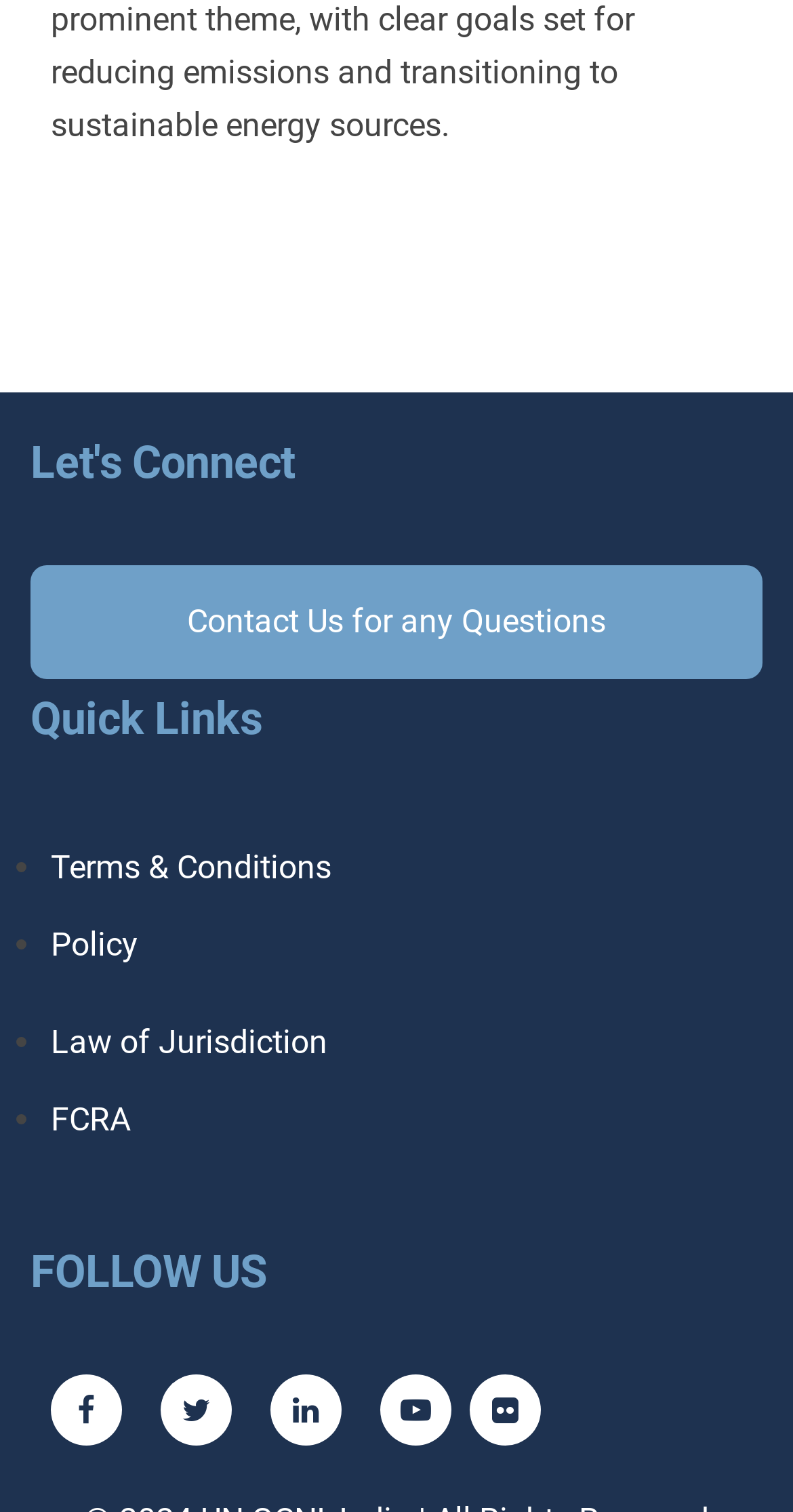Provide a brief response to the question below using one word or phrase:
What is the first quick link?

Terms & Conditions